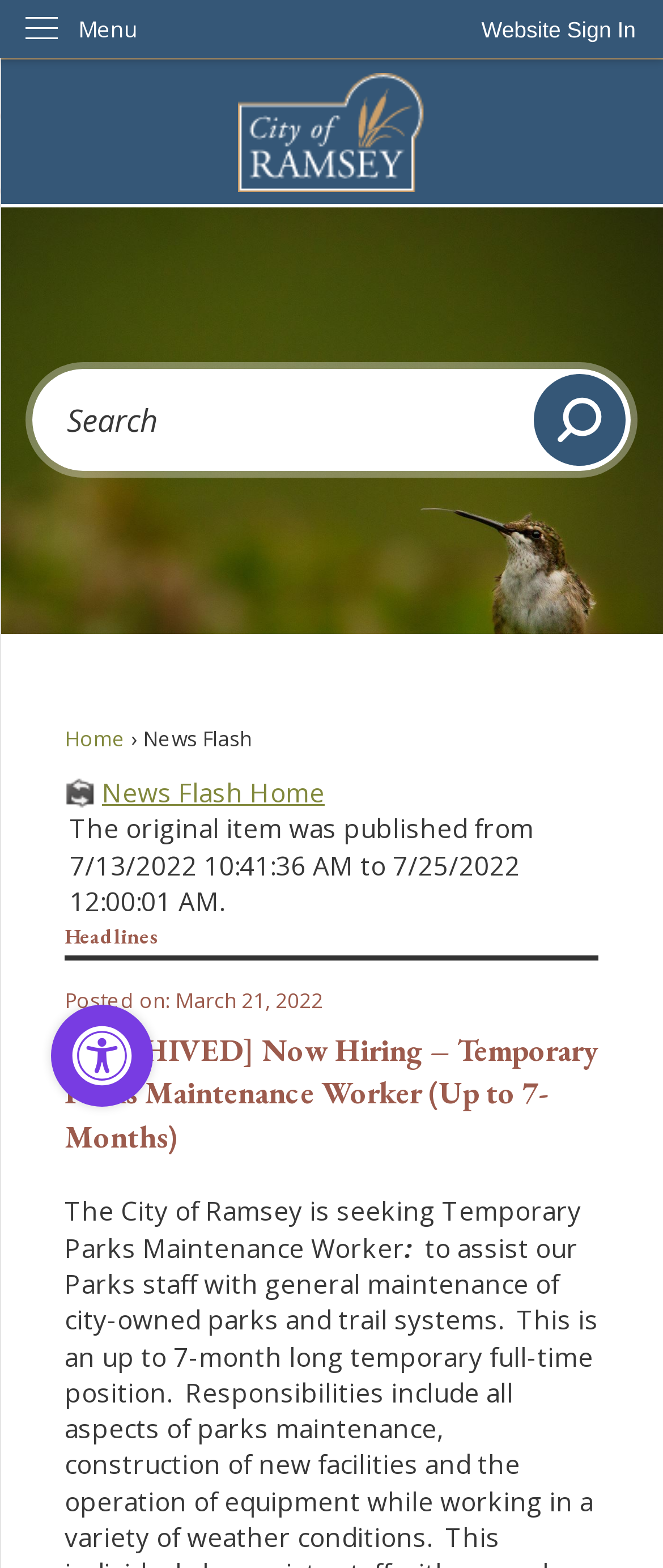Please specify the bounding box coordinates of the region to click in order to perform the following instruction: "Read latest blog articles".

None